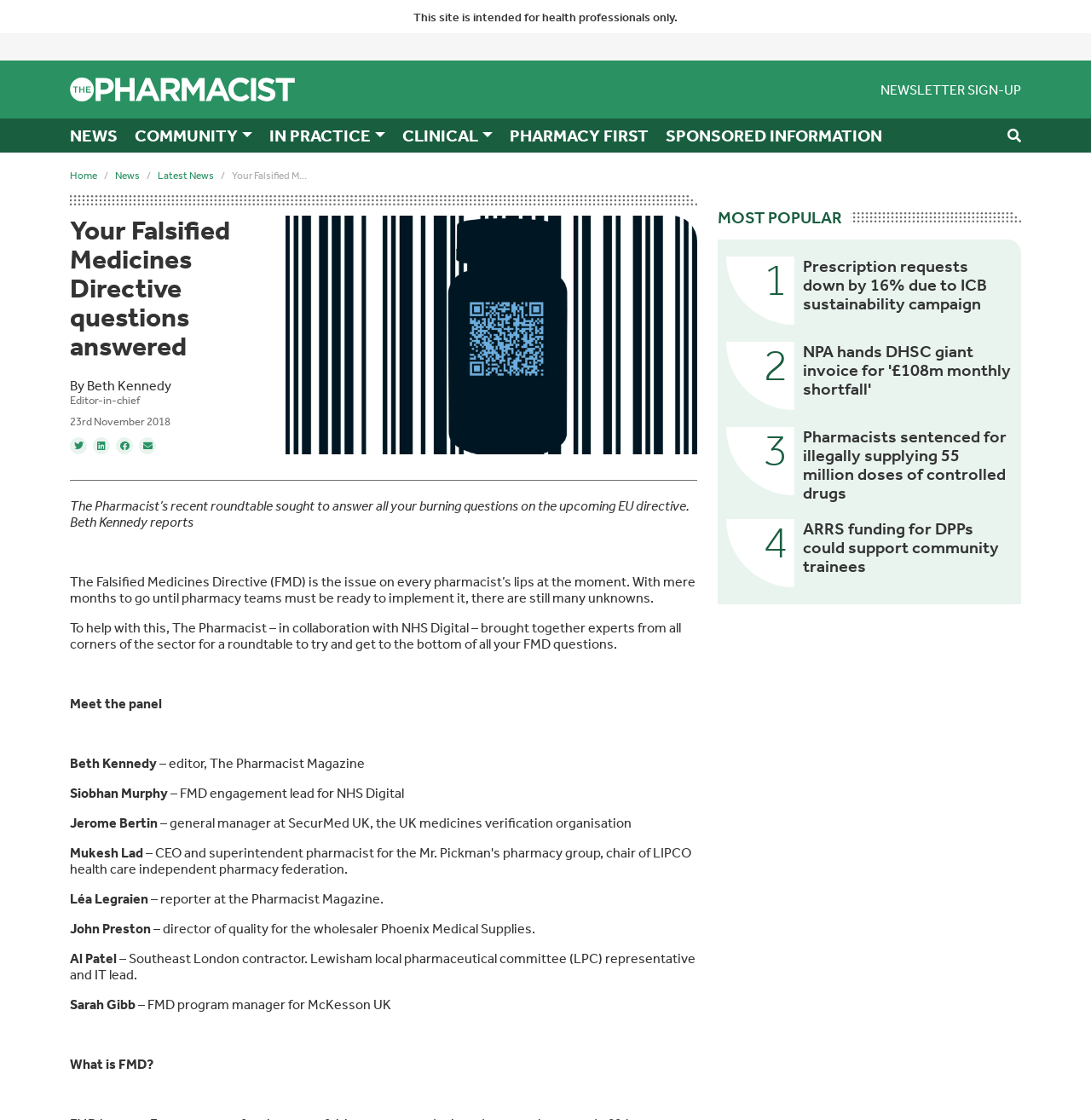Answer the question using only a single word or phrase: 
How many experts are mentioned in the article?

8